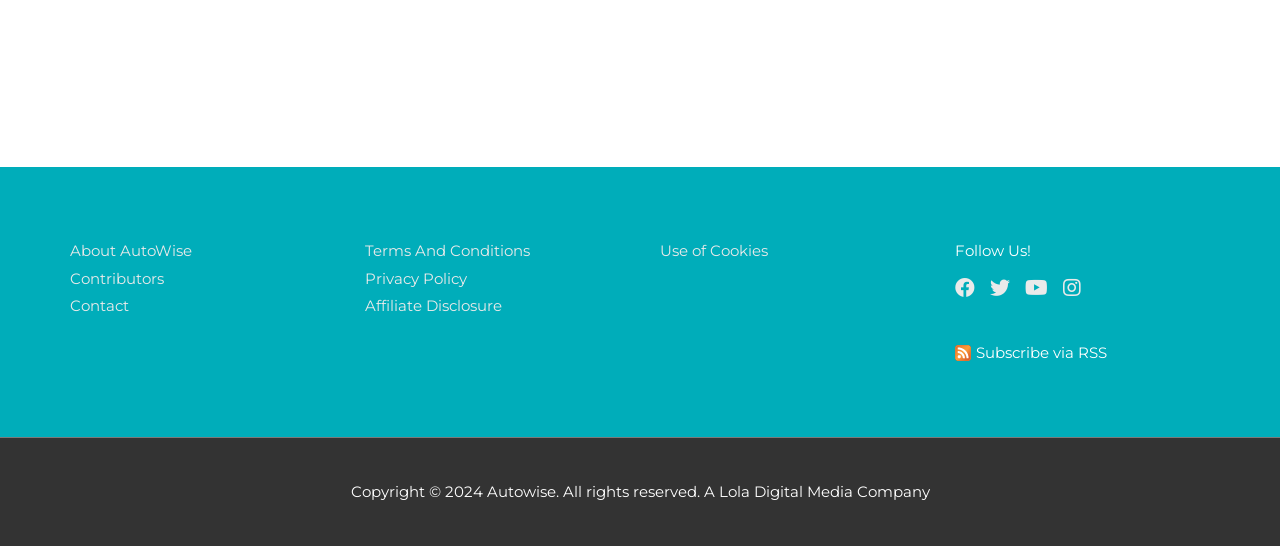Provide your answer in one word or a succinct phrase for the question: 
What is the name of the company?

Autowise